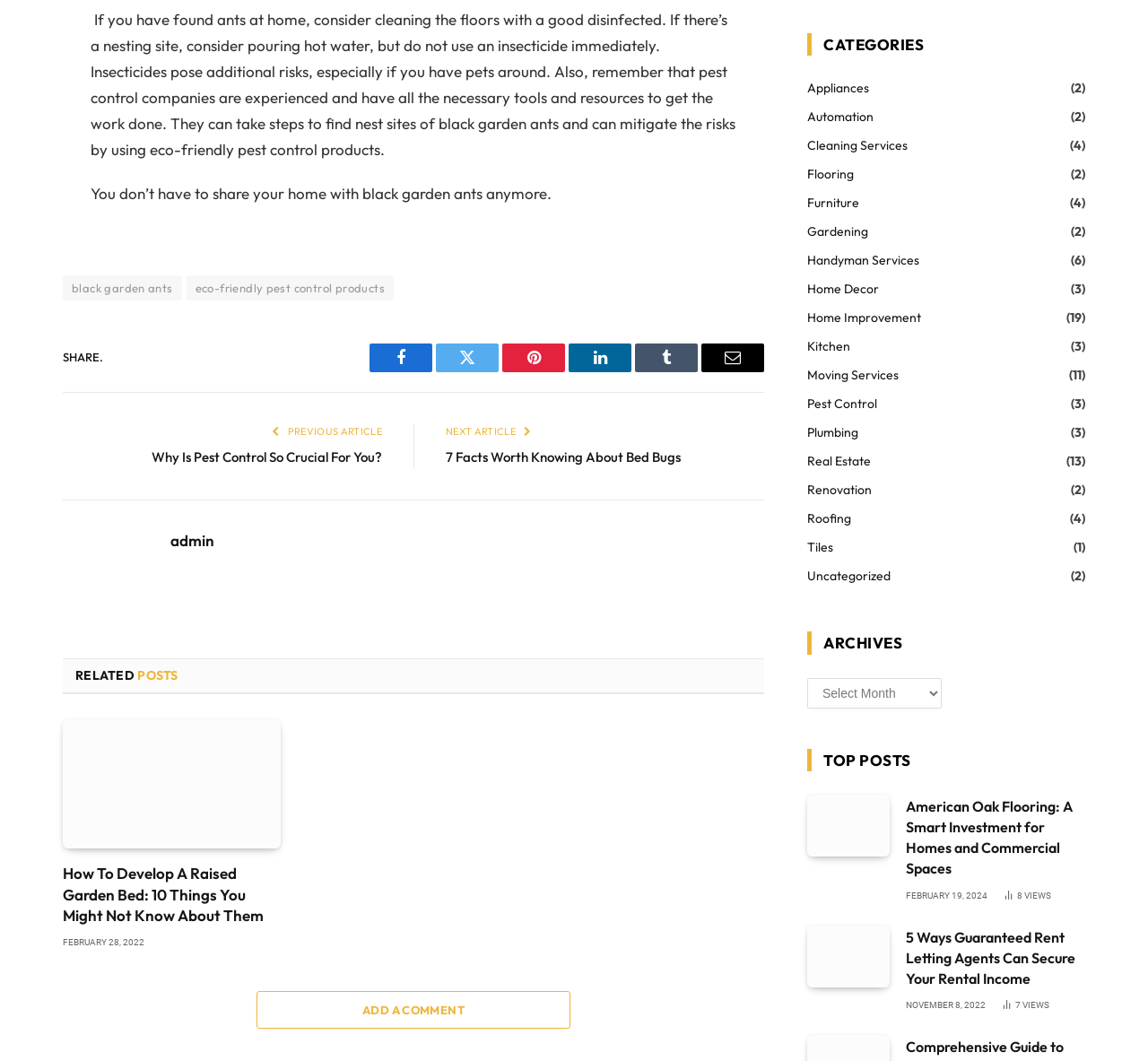Find the bounding box coordinates of the element to click in order to complete this instruction: "Read about black garden ants". The bounding box coordinates must be four float numbers between 0 and 1, denoted as [left, top, right, bottom].

[0.055, 0.259, 0.158, 0.283]